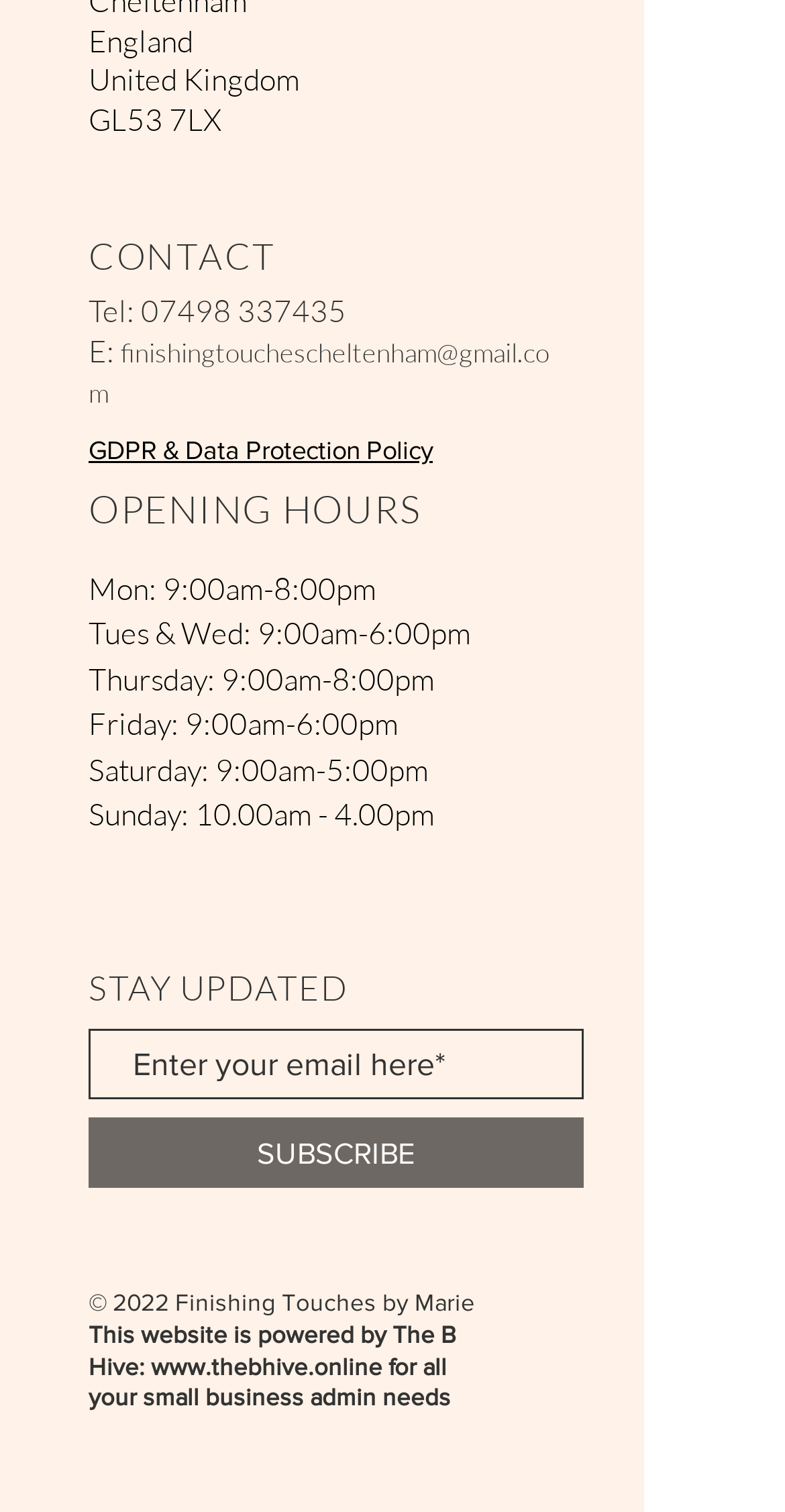Identify the bounding box for the UI element described as: "07498 337435". Ensure the coordinates are four float numbers between 0 and 1, formatted as [left, top, right, bottom].

[0.179, 0.194, 0.441, 0.219]